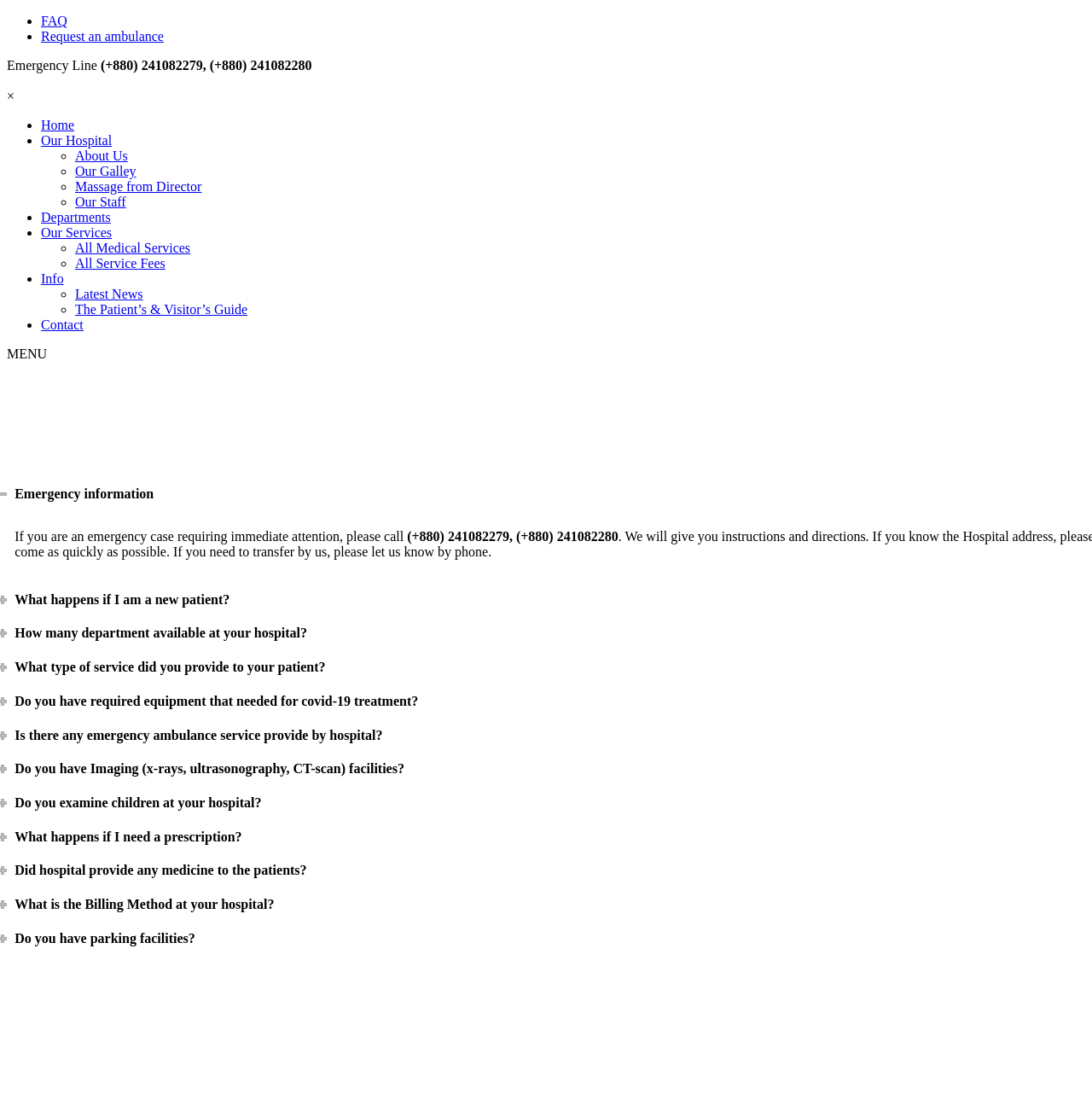Is there an ambulance service provided by the hospital?
Refer to the image and give a detailed response to the question.

I found a link element with the text 'Request an ambulance' which suggests that the hospital provides an ambulance service. Additionally, there is a heading element that asks 'Is there any emergency ambulance service provide by hospital?' which further confirms this.